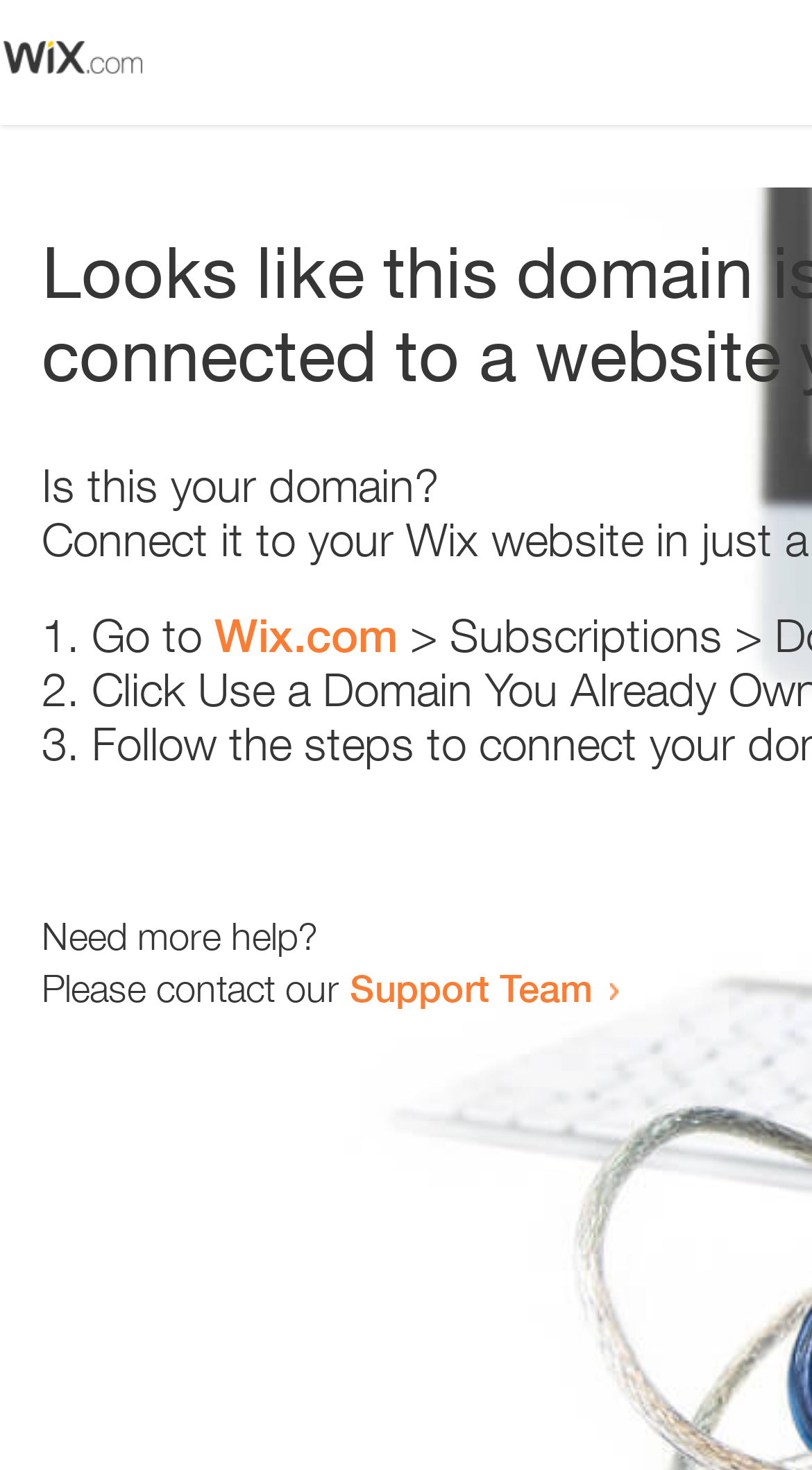What is the question being asked?
Answer the question with a single word or phrase by looking at the picture.

Is this your domain?